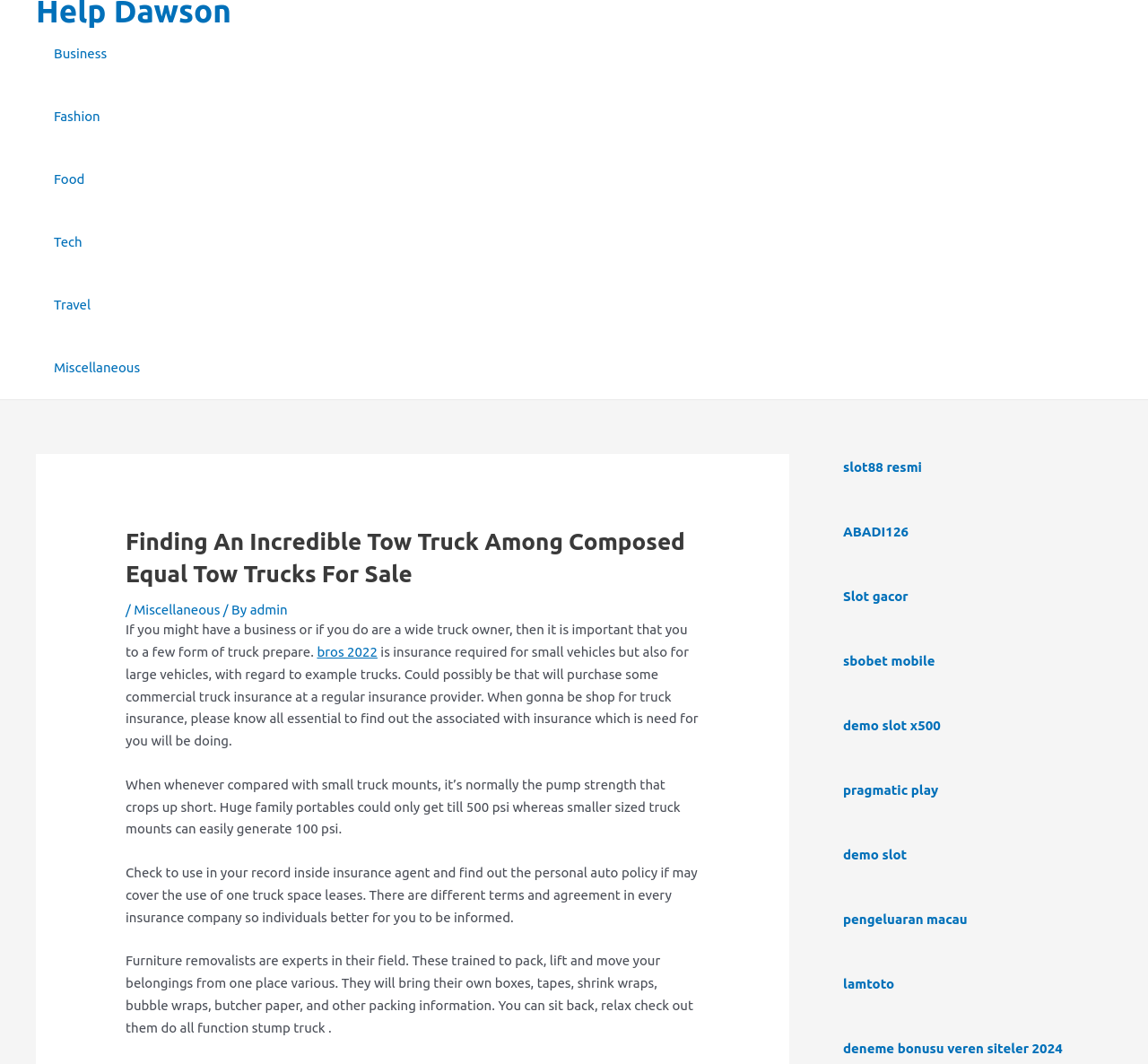Determine the bounding box coordinates of the section to be clicked to follow the instruction: "Click on the 'Business' link in the navigation menu". The coordinates should be given as four float numbers between 0 and 1, formatted as [left, top, right, bottom].

[0.583, 0.001, 0.653, 0.06]